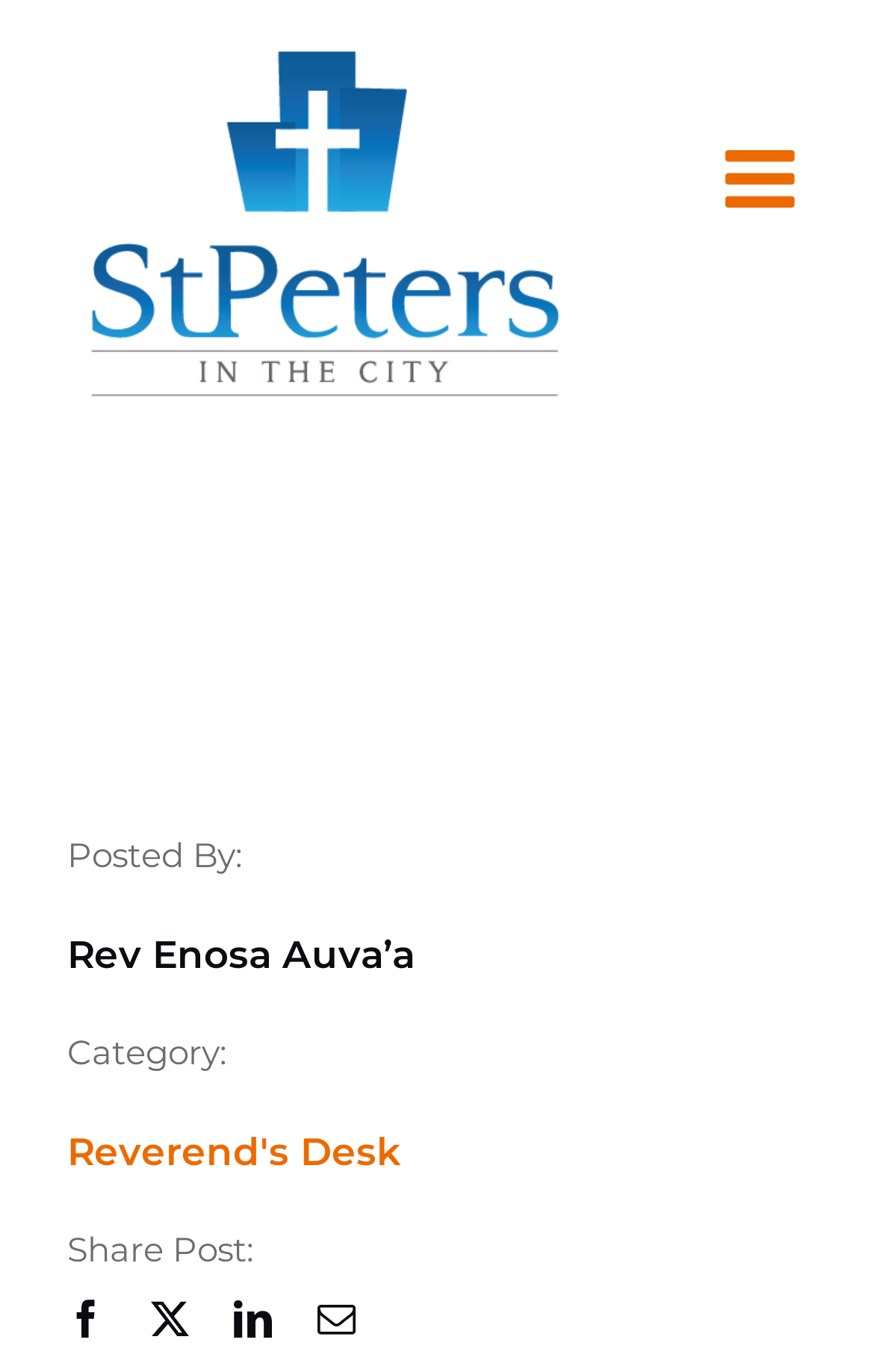Who posted the current article?
Answer the question with a single word or phrase by looking at the picture.

Rev Enosa Auva’a